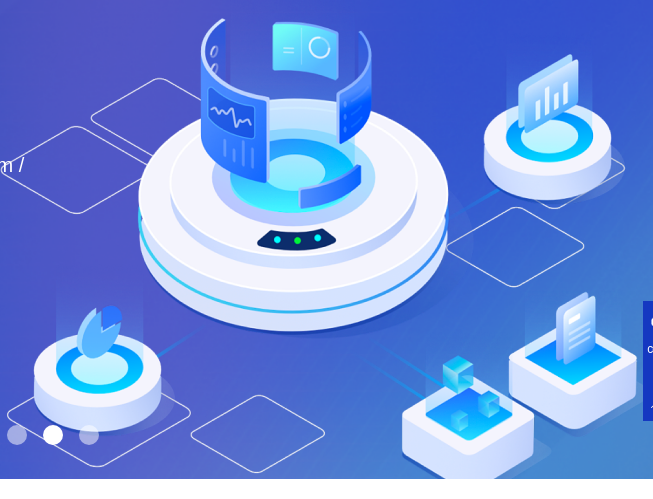Provide your answer in a single word or phrase: 
What is the central hub showcasing?

Graphs and data visuals